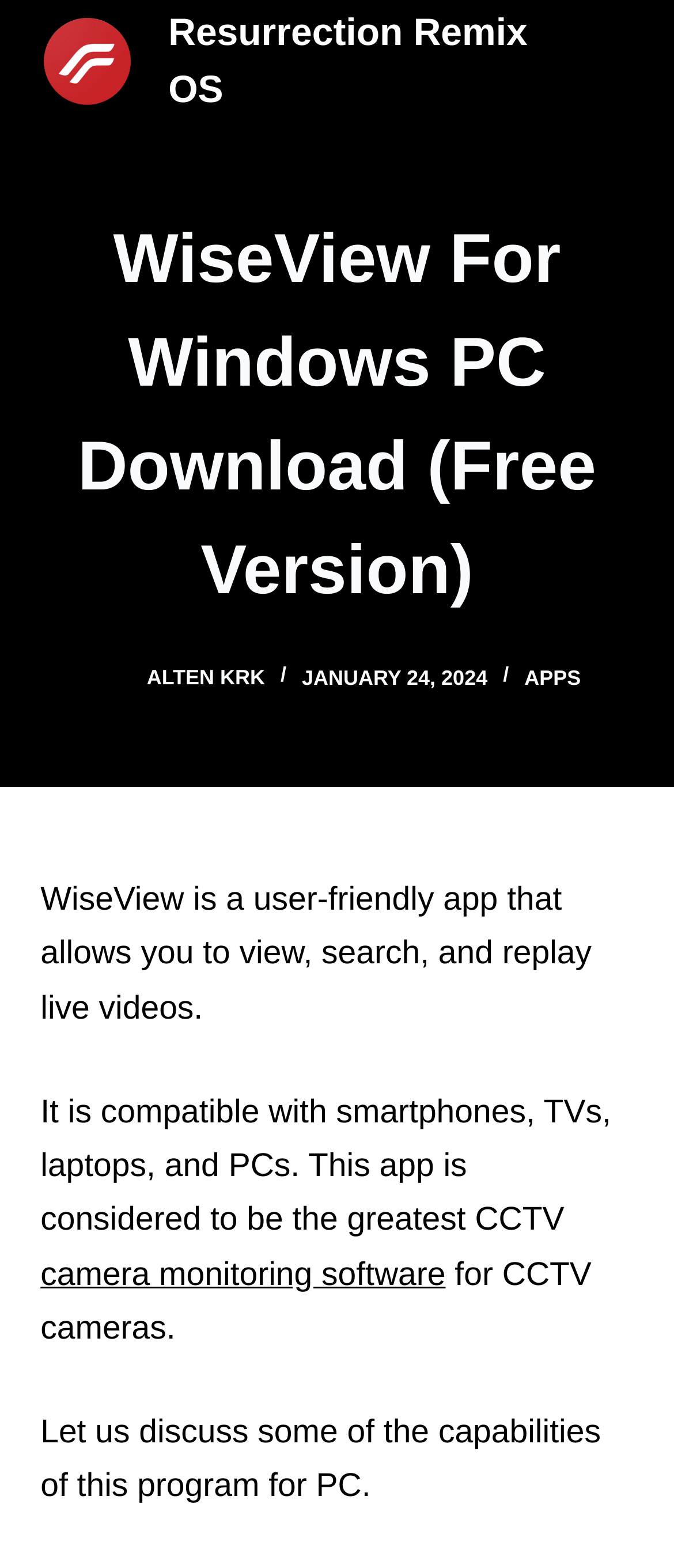Identify the bounding box coordinates of the element to click to follow this instruction: 'visit the 'Resurrection Remix OS' website'. Ensure the coordinates are four float values between 0 and 1, provided as [left, top, right, bottom].

[0.25, 0.007, 0.783, 0.071]